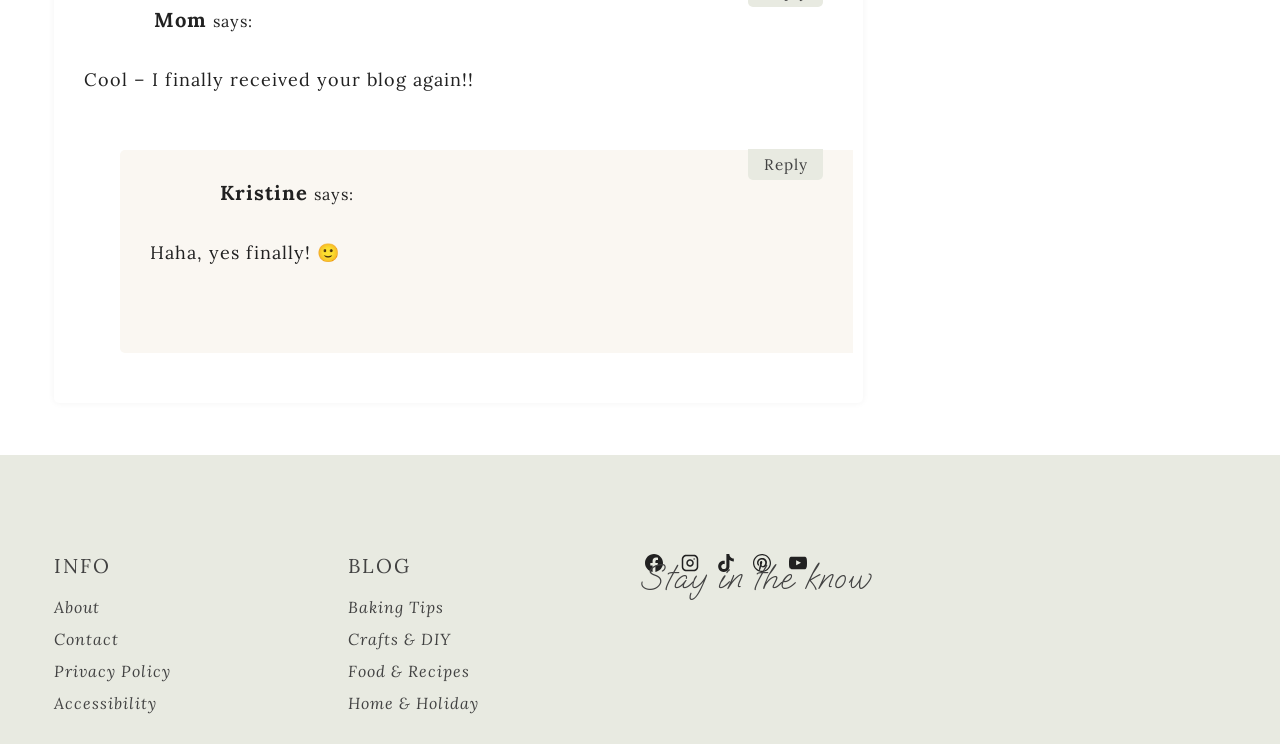Please specify the bounding box coordinates of the region to click in order to perform the following instruction: "Read recent post 'Good Stuff Is Replica Watch Site Reviews Silver Red Blue And Yellow For Sale'".

None